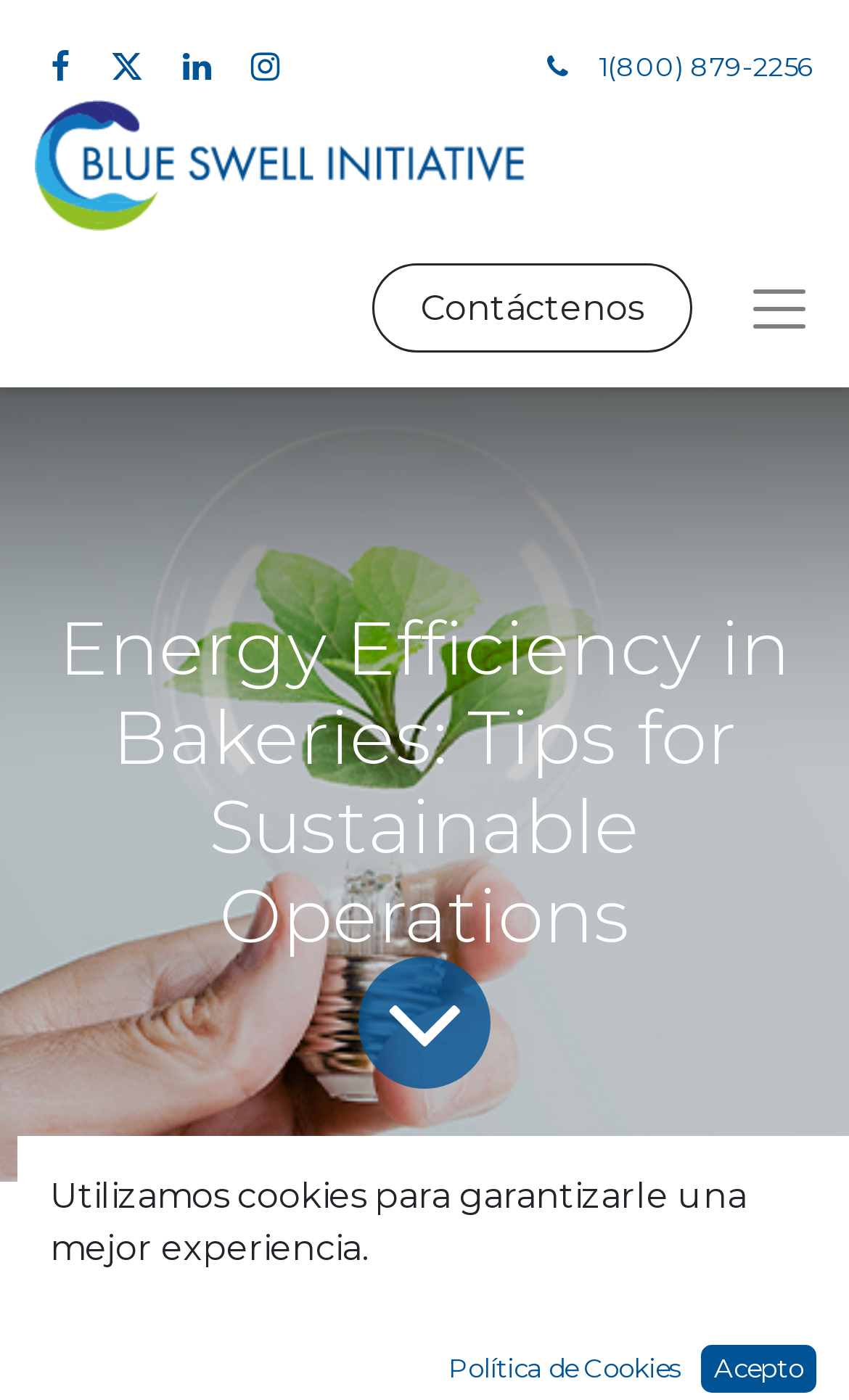Find the bounding box coordinates for the element described here: "Main Menu".

None